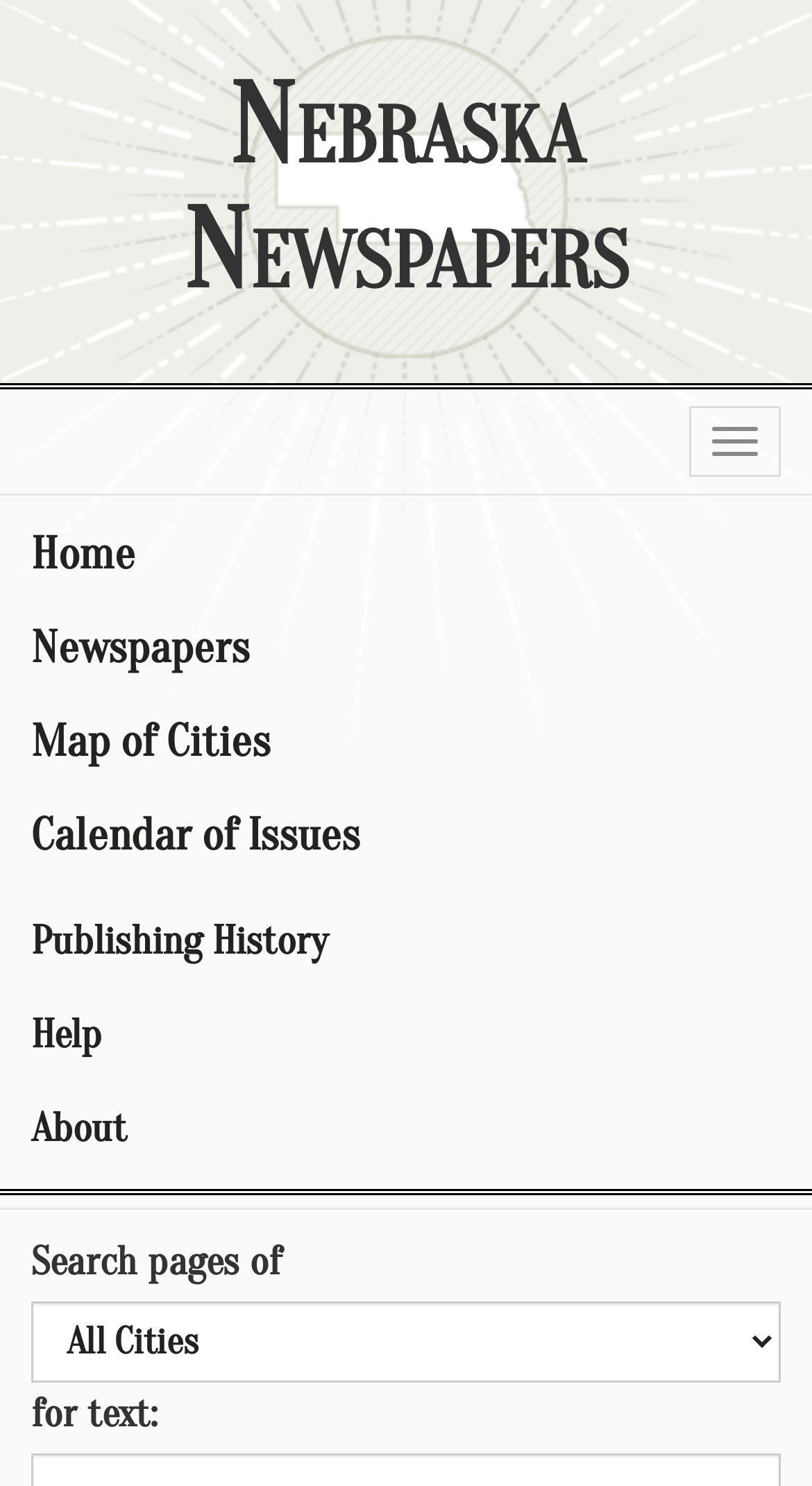Indicate the bounding box coordinates of the element that must be clicked to execute the instruction: "View publishing history". The coordinates should be given as four float numbers between 0 and 1, i.e., [left, top, right, bottom].

[0.0, 0.603, 1.0, 0.666]